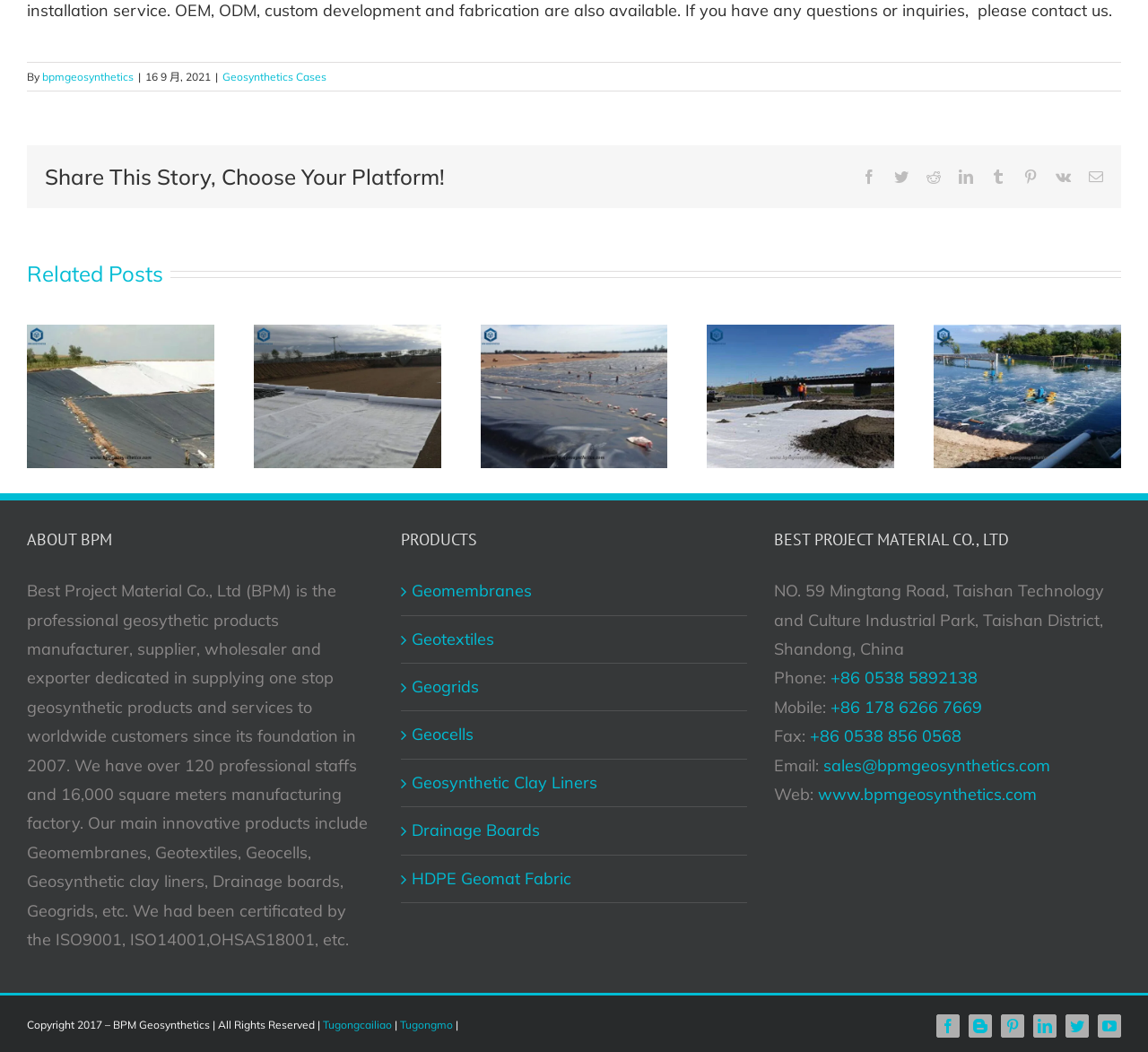How can you contact the company?
Kindly offer a comprehensive and detailed response to the question.

The contact information of the company can be found at the bottom of the webpage. You can contact the company by phone at +86 0538 5892138, mobile at +86 178 6266 7669, fax at +86 0538 856 0568, or email at sales@bpmgeosynthetics.com.